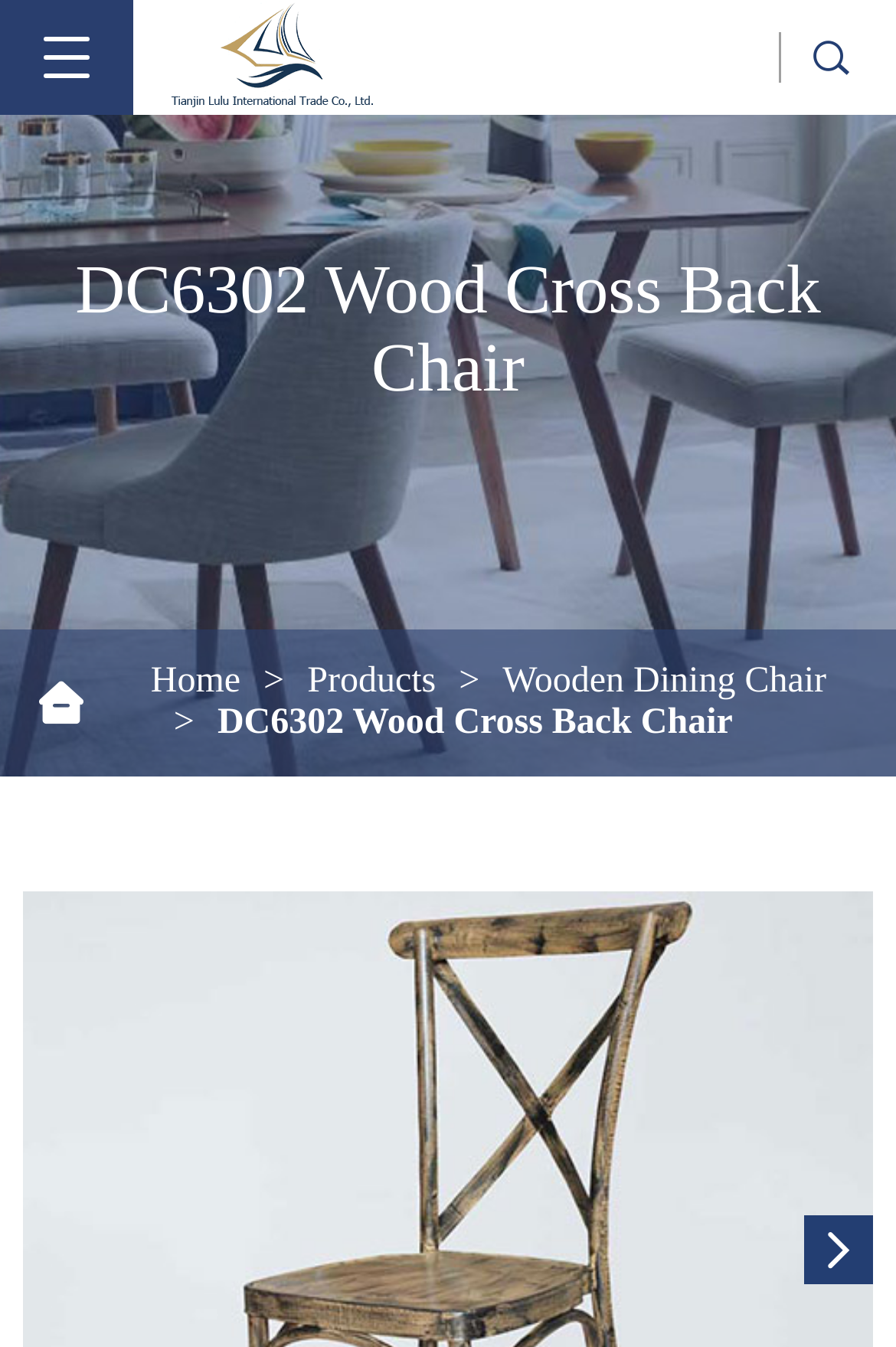Consider the image and give a detailed and elaborate answer to the question: 
What is the name of the company?

The company name can be found in the top-left corner of the webpage, where there is a link with the company name 'Tianjin Lulu International Trade Co., Ltd.' accompanied by an image with the same name.